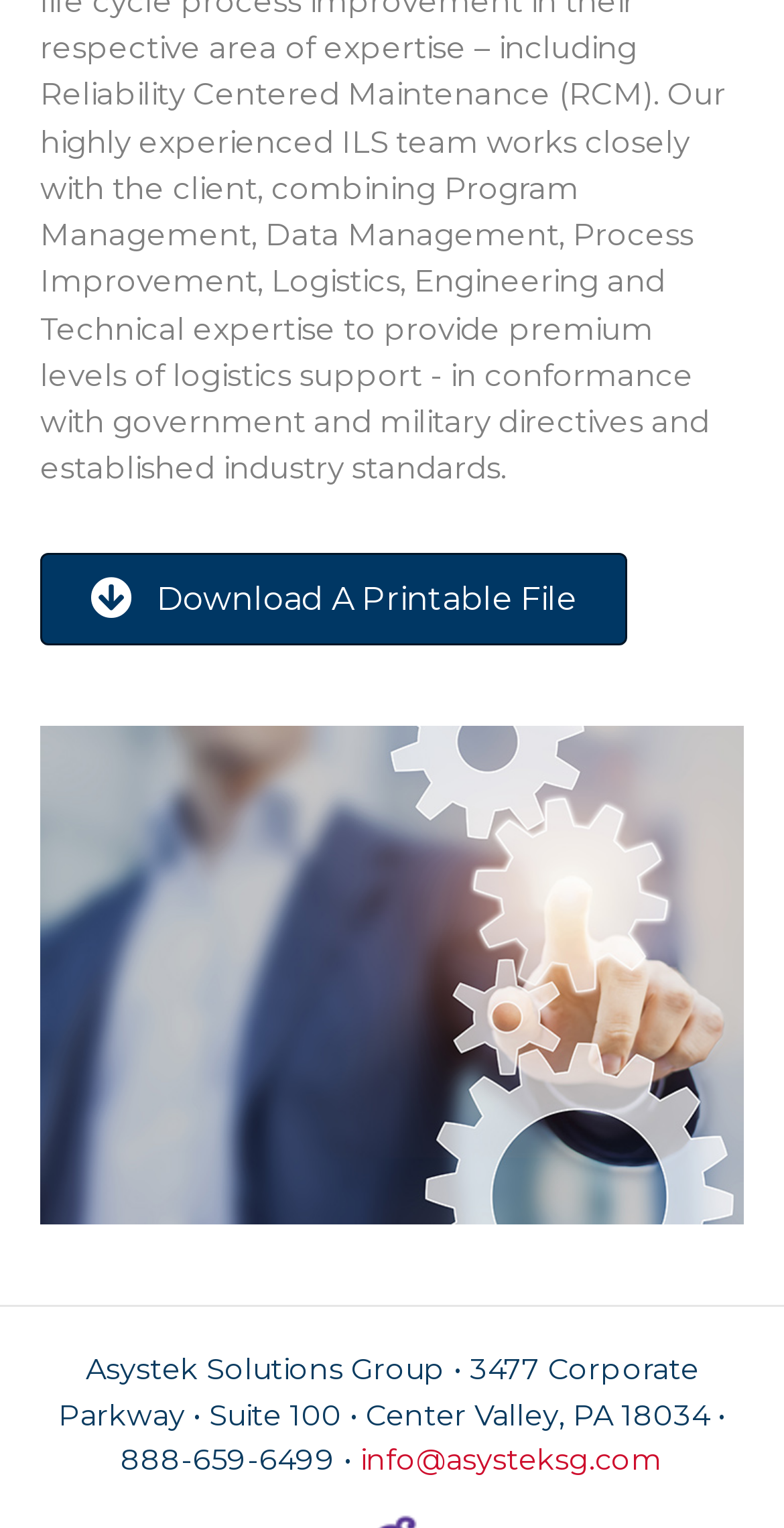Highlight the bounding box of the UI element that corresponds to this description: "alt="Favicon"".

None